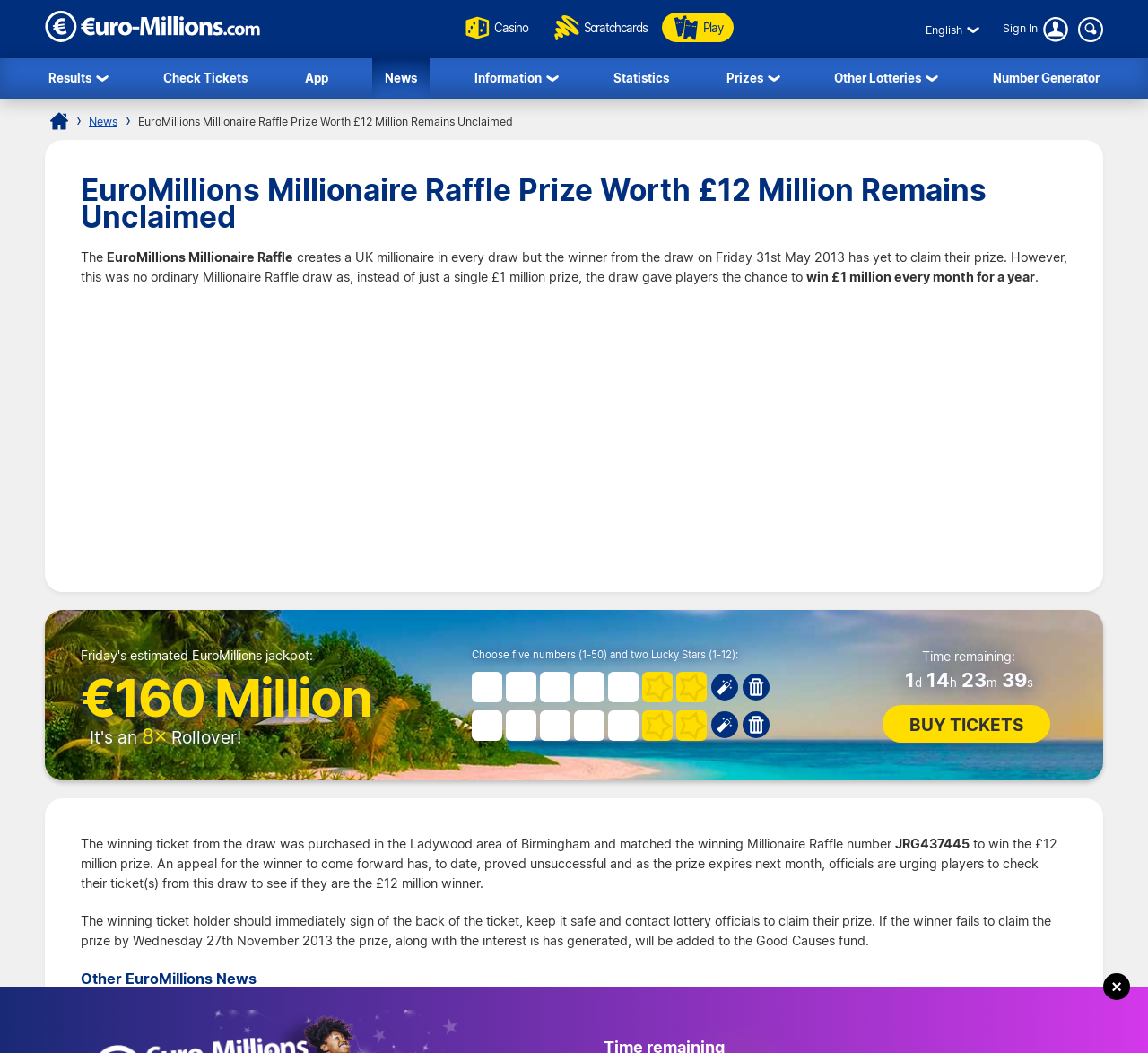Determine the bounding box coordinates of the region that needs to be clicked to achieve the task: "Check your tickets".

[0.131, 0.056, 0.226, 0.093]